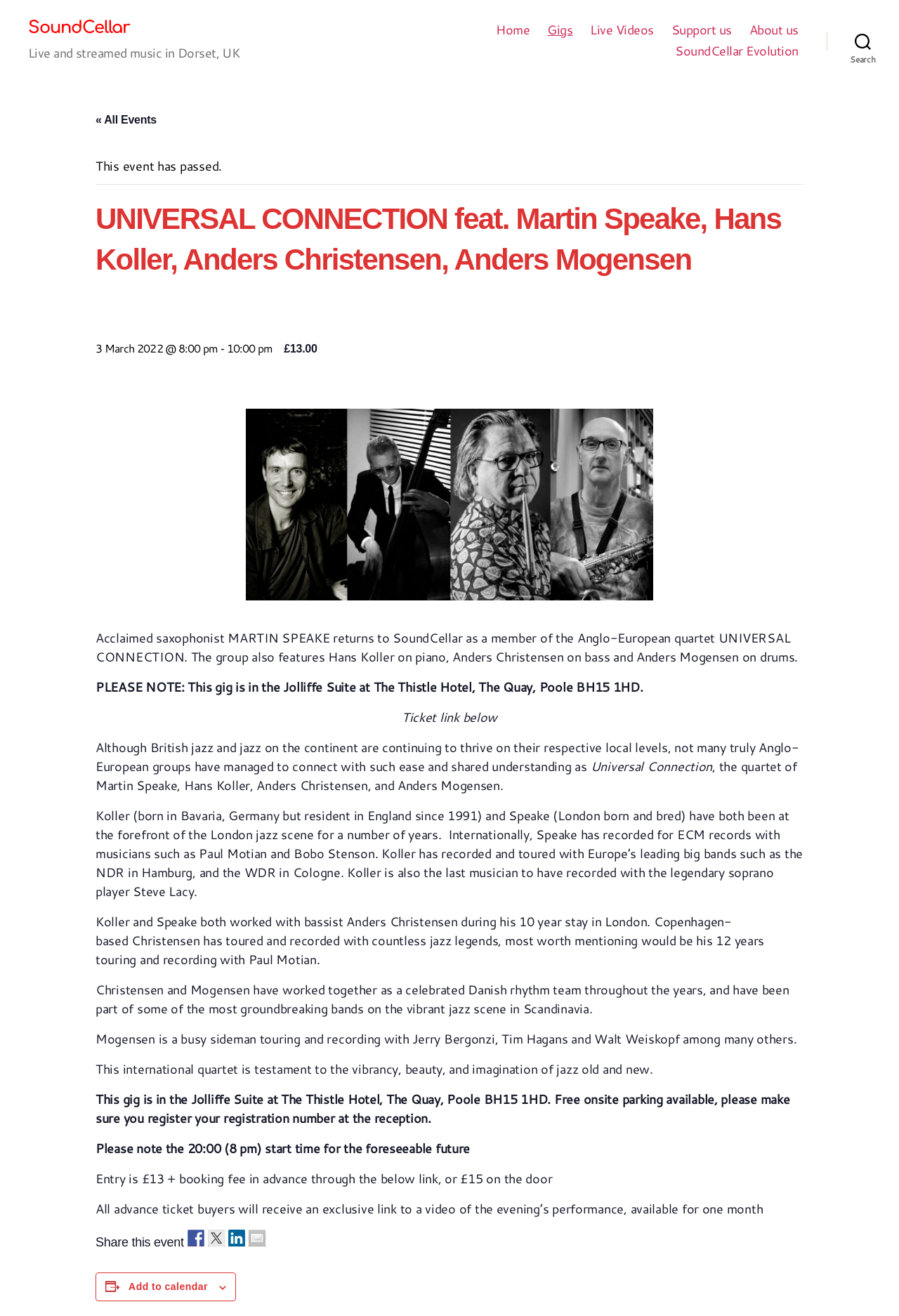Using the information in the image, give a comprehensive answer to the question: 
What is the price of the ticket?

I found the answer by looking at the static text element with the text '£13.00' which is likely to be the price of the ticket.